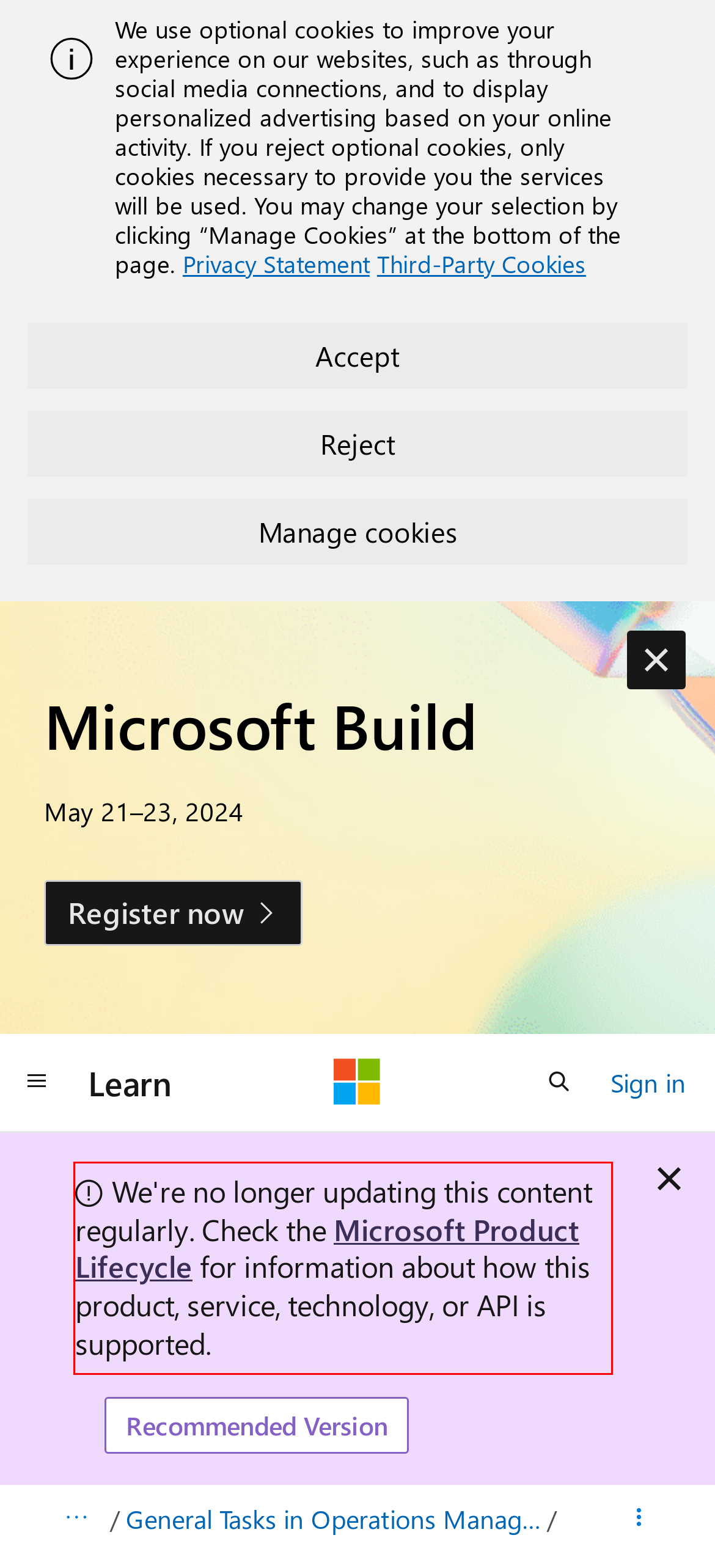You are looking at a screenshot of a webpage with a red rectangle bounding box. Use OCR to identify and extract the text content found inside this red bounding box.

We're no longer updating this content regularly. Check the Microsoft Product Lifecycle for information about how this product, service, technology, or API is supported.